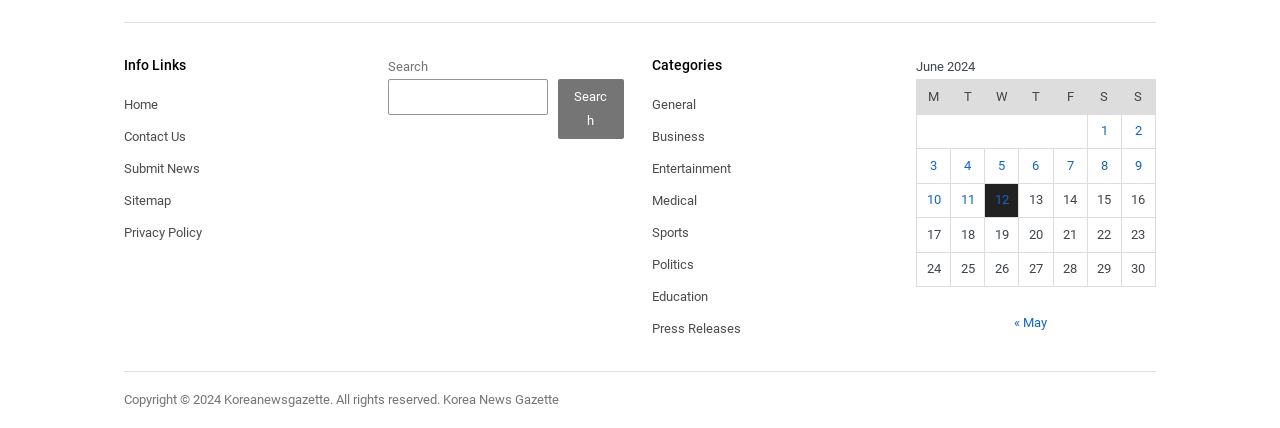Highlight the bounding box coordinates of the element that should be clicked to carry out the following instruction: "Navigate to the previous month". The coordinates must be given as four float numbers ranging from 0 to 1, i.e., [left, top, right, bottom].

[0.716, 0.727, 0.903, 0.783]